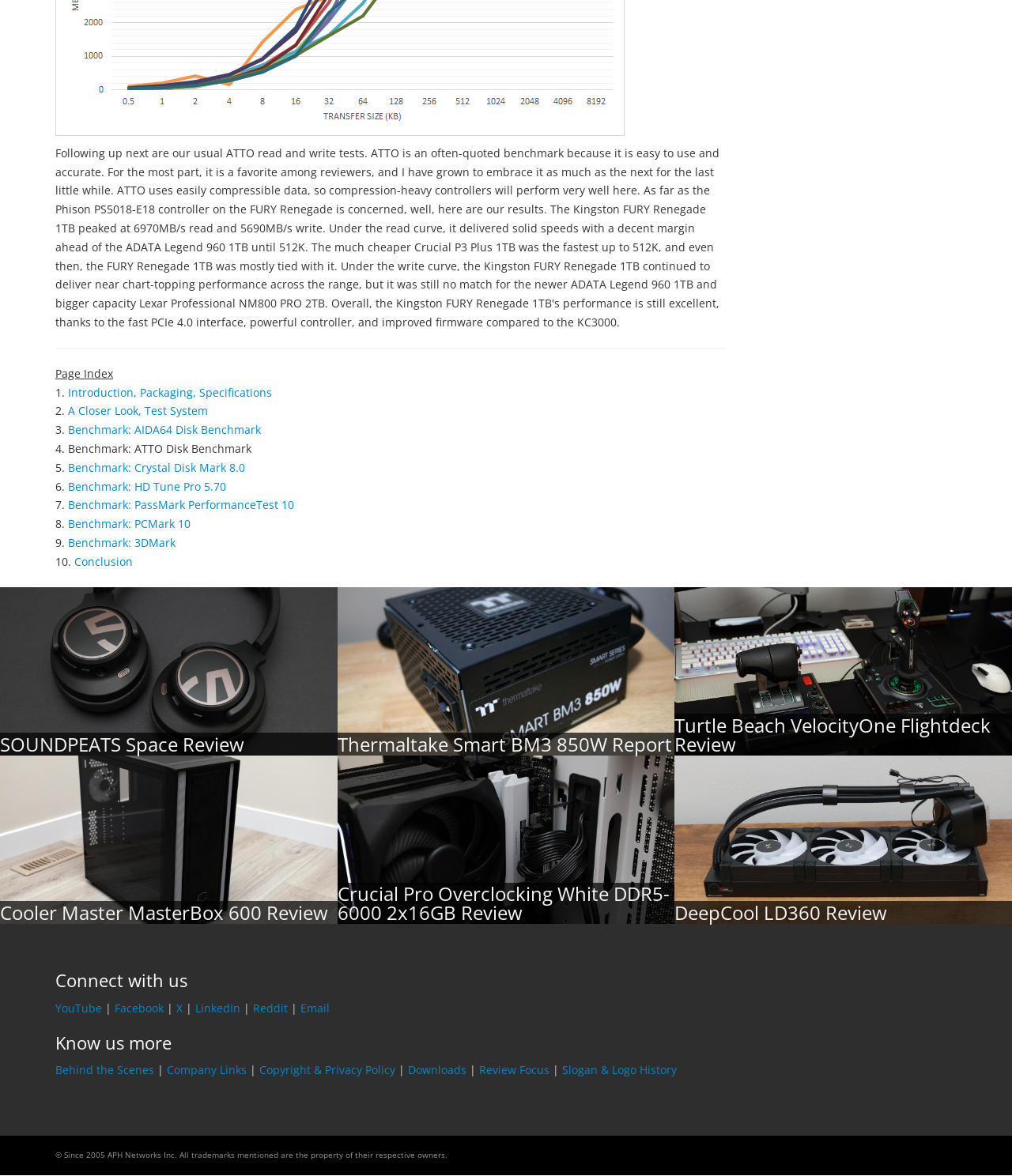Highlight the bounding box coordinates of the element that should be clicked to carry out the following instruction: "Visit SOUNDPEATS Space Review". The coordinates must be given as four float numbers ranging from 0 to 1, i.e., [left, top, right, bottom].

[0.0, 0.621, 0.241, 0.644]